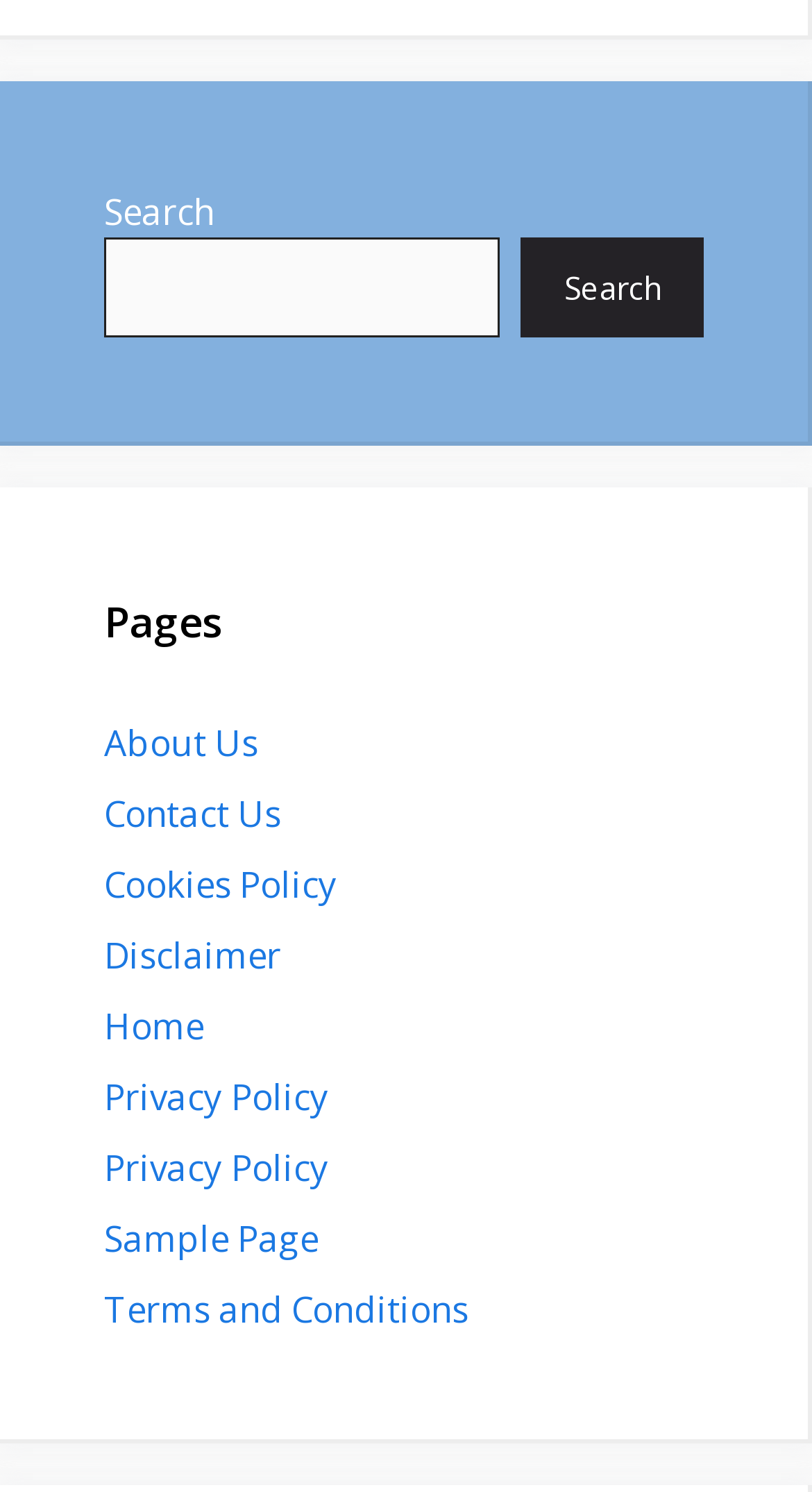Specify the bounding box coordinates of the region I need to click to perform the following instruction: "go to About Us page". The coordinates must be four float numbers in the range of 0 to 1, i.e., [left, top, right, bottom].

[0.128, 0.481, 0.318, 0.513]